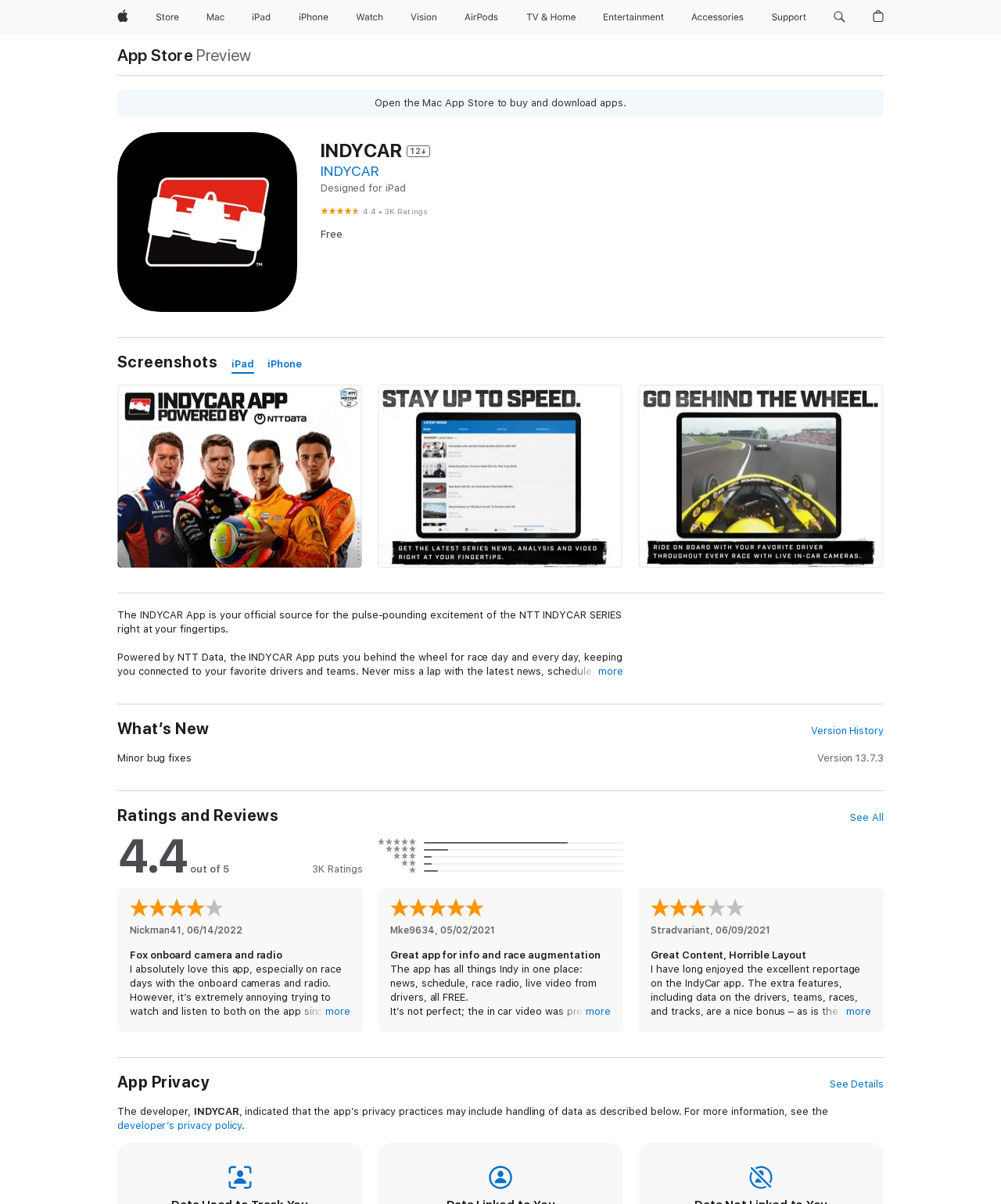Pinpoint the bounding box coordinates of the element that must be clicked to accomplish the following instruction: "Read the app description". The coordinates should be in the format of four float numbers between 0 and 1, i.e., [left, top, right, bottom].

[0.117, 0.506, 0.621, 0.527]